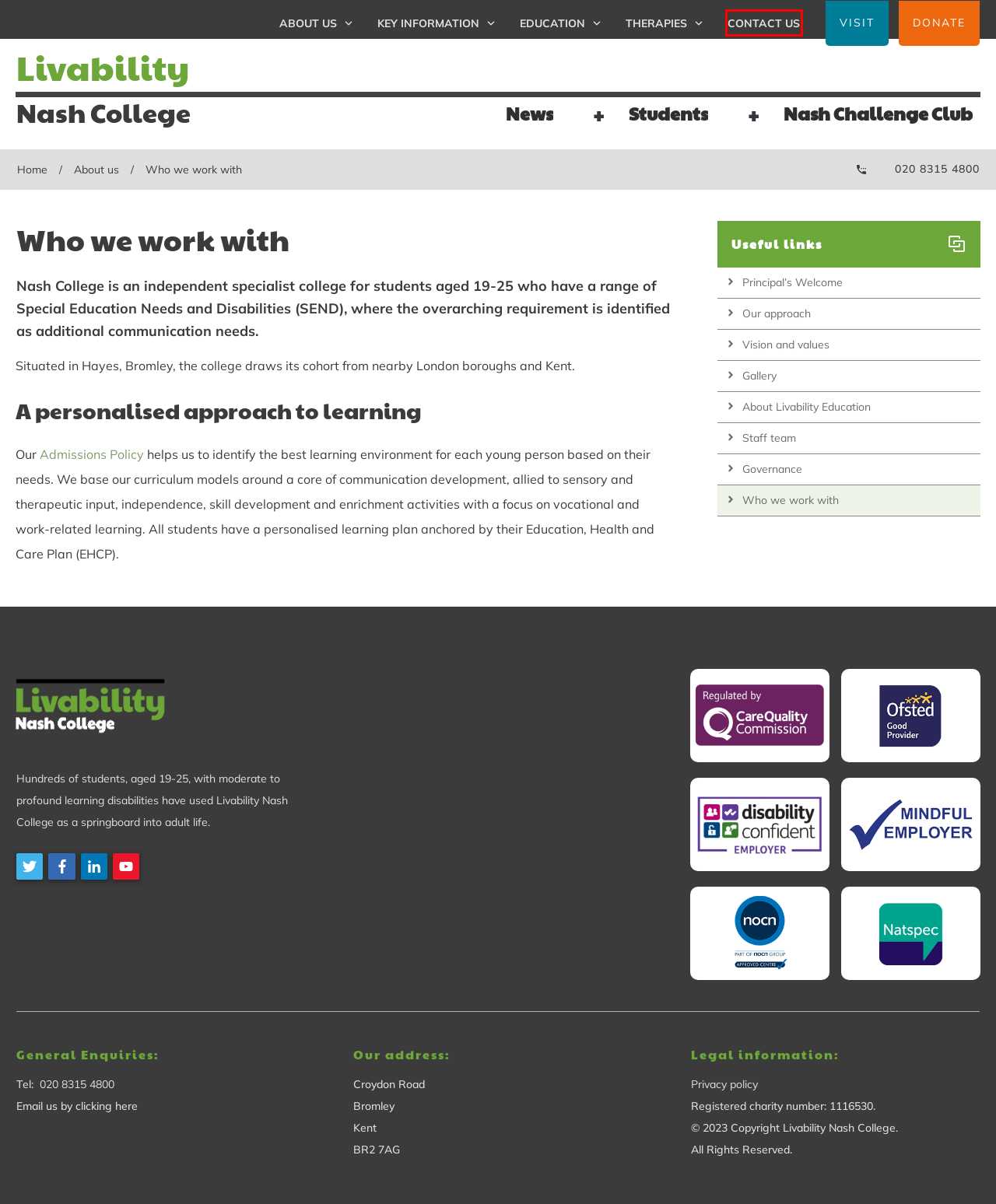Observe the screenshot of a webpage with a red bounding box highlighting an element. Choose the webpage description that accurately reflects the new page after the element within the bounding box is clicked. Here are the candidates:
A. Admissions Policy – Livability
B. Education – Livability
C. Nash Challenge Club – Livability
D. Contact us – Livability
E. Vision and values – Livability
F. Livability – It all adds up
G. Admissions – Livability
H. Principal’s Welcome – Livability

D